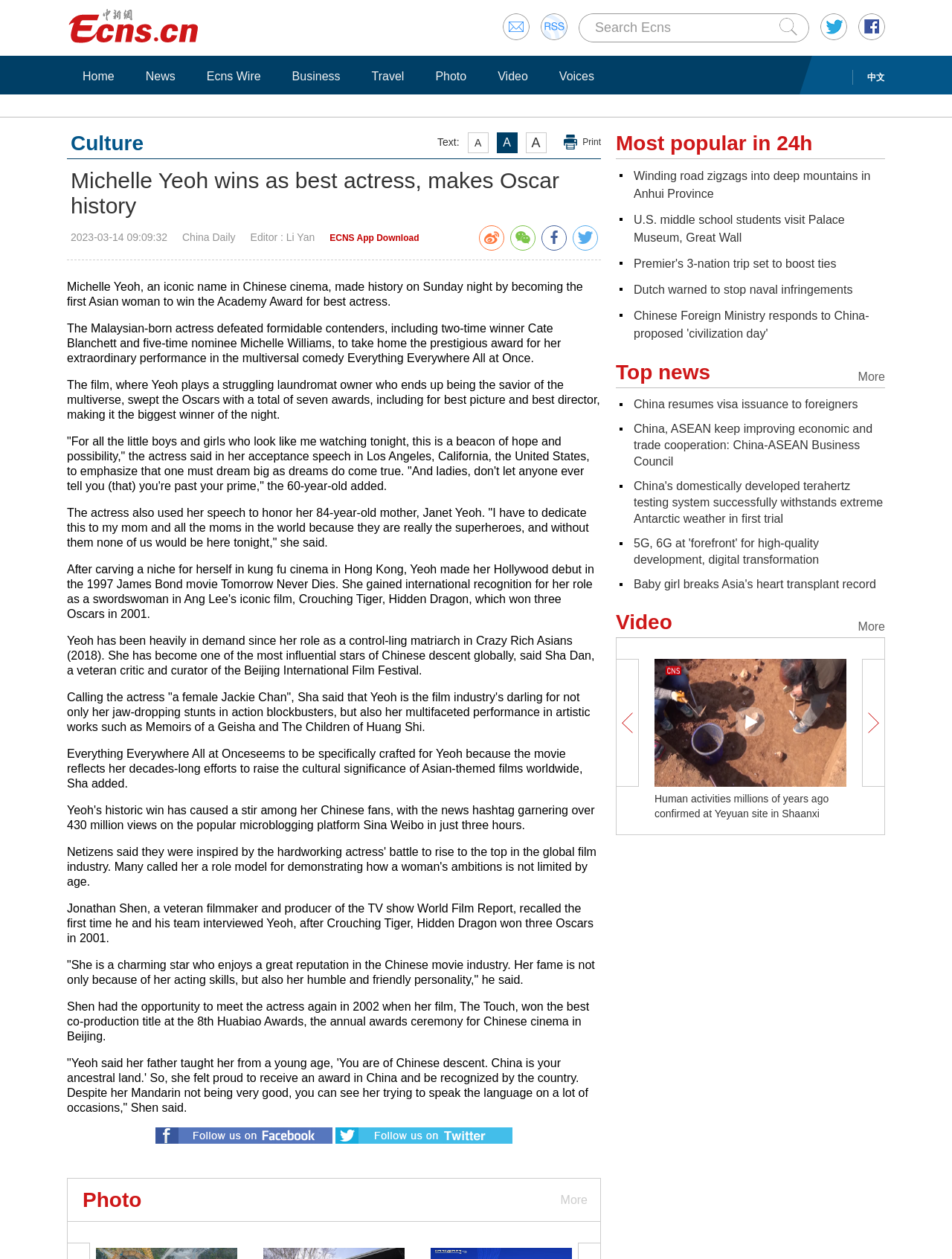What is the name of Michelle Yeoh's mother?
Ensure your answer is thorough and detailed.

In the webpage content, Michelle Yeoh is quoted as dedicating her award to her 84-year-old mother, Janet Yeoh, indicating that Janet Yeoh is Michelle Yeoh's mother.